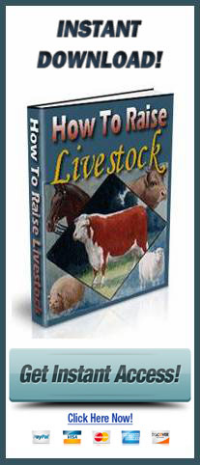Provide a comprehensive description of the image.

The image showcases a visually engaging ebook cover titled "How To Raise Livestock," designed for instant download. The cover prominently features a vibrant illustration of various livestock, including cattle and sheep, set against a blue diamond background. The title is boldly displayed at the center, emphasizing its relevance to those interested in livestock farming. Below the cover, a button invites users to "Get Instant Access!" suggesting an easy path to obtaining valuable information. This visual serves as an enticing entry point for beginners or those looking to enhance their understanding of livestock care and farming techniques.